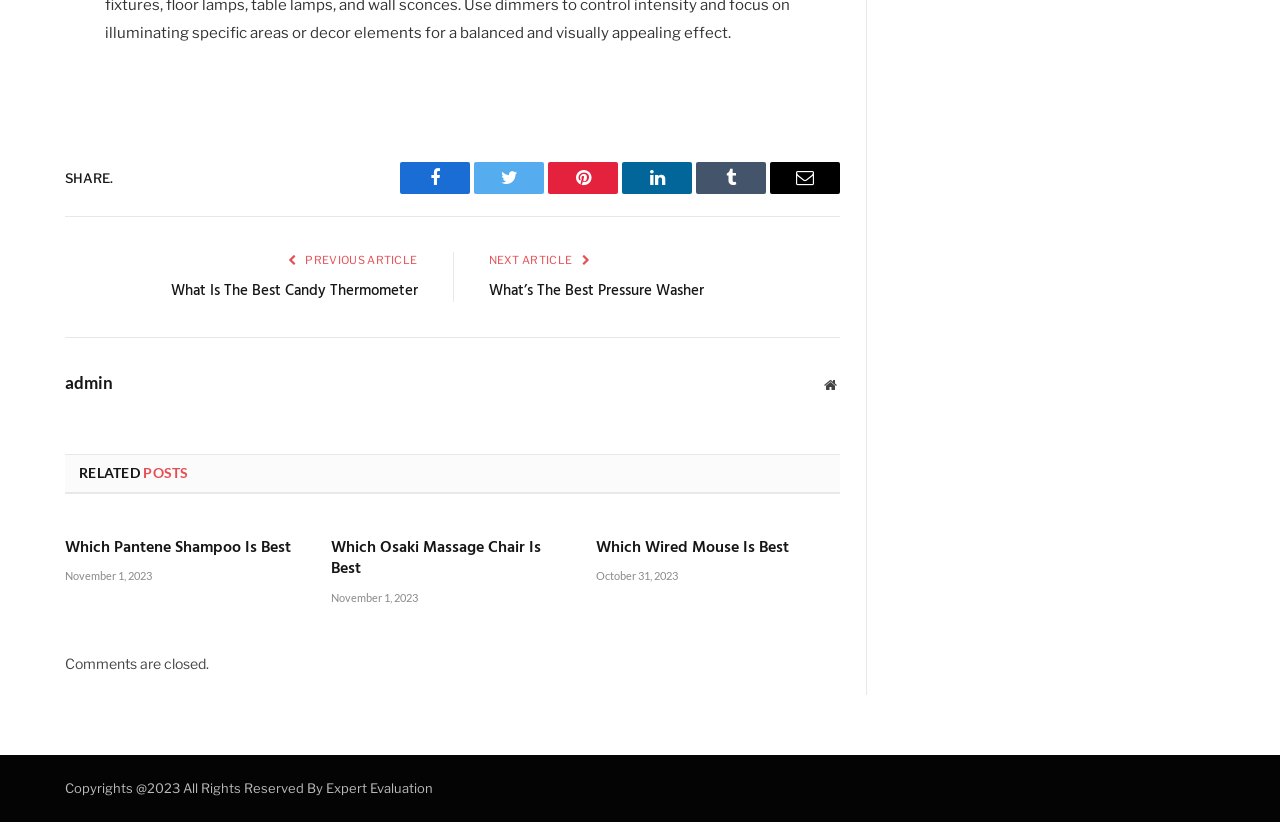Respond with a single word or phrase for the following question: 
What is the topic of the previous article?

Candy thermometer